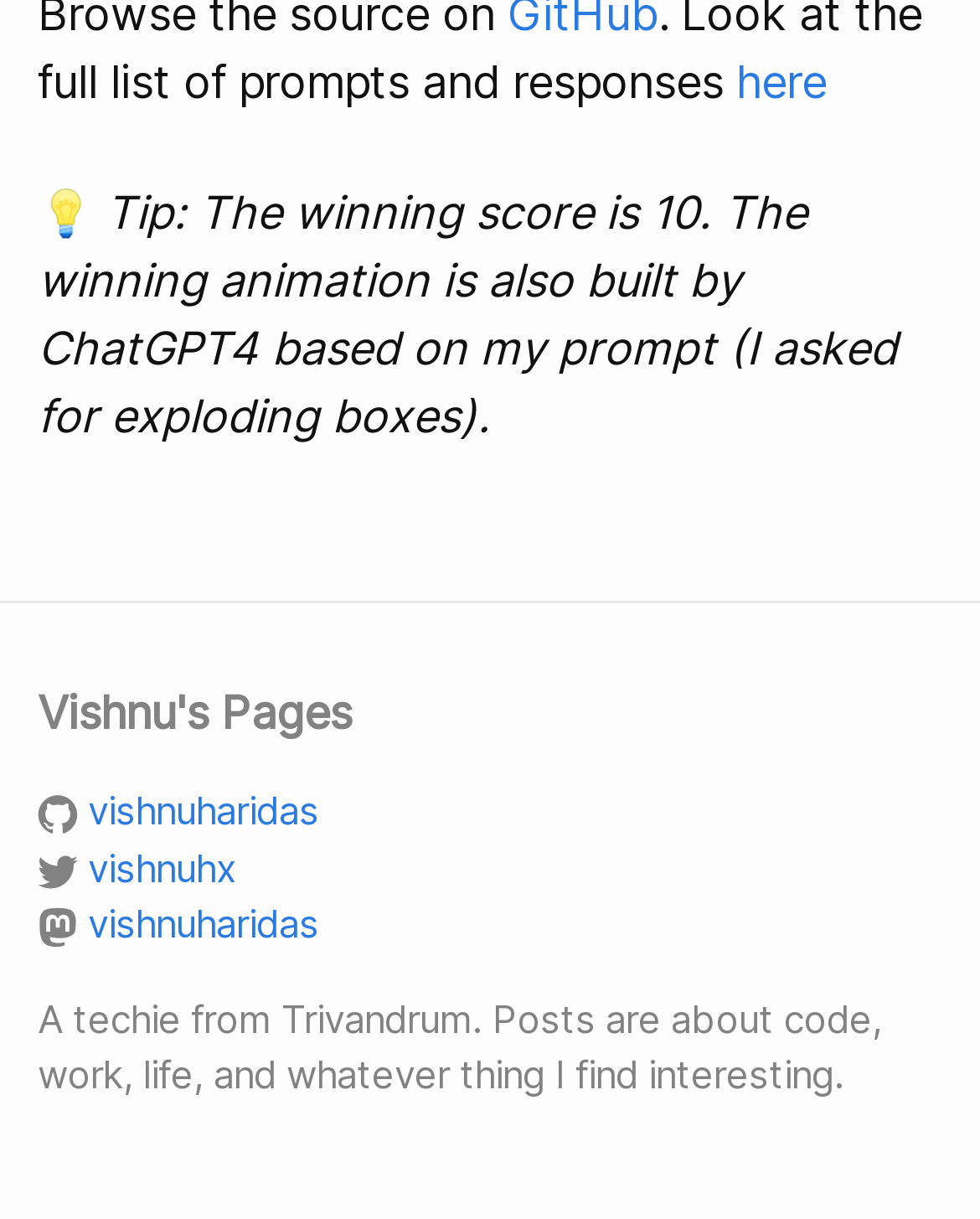Using the description: "INFORMATION", identify the bounding box of the corresponding UI element in the screenshot.

None